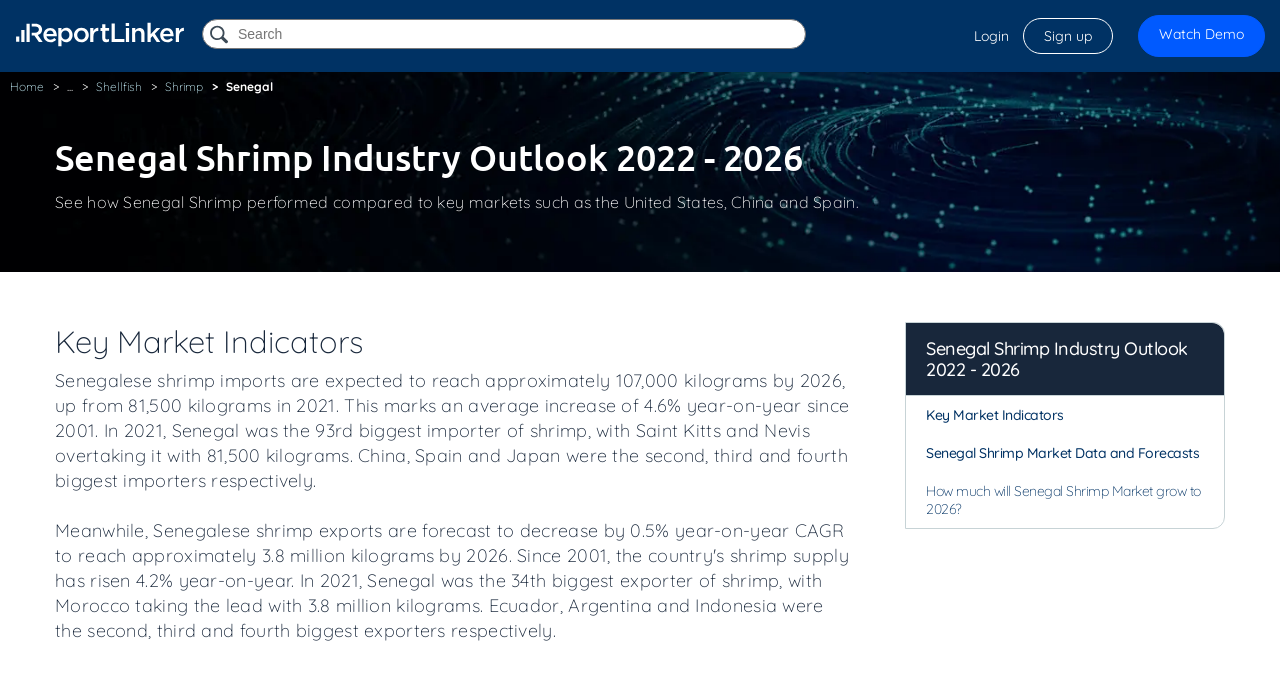Please find the bounding box for the UI element described by: "alt="Digital Agency"".

None